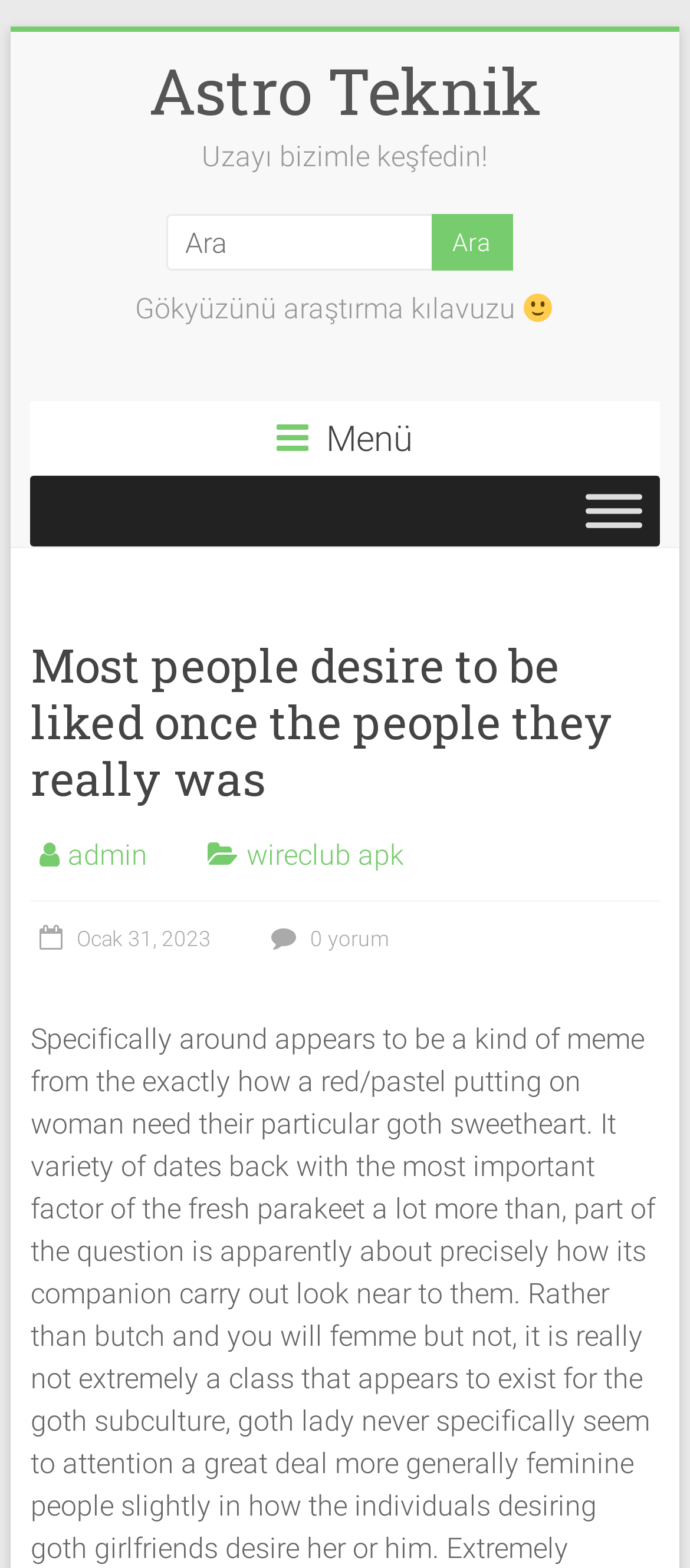Please determine the bounding box coordinates for the element with the description: "admin".

[0.098, 0.535, 0.213, 0.556]